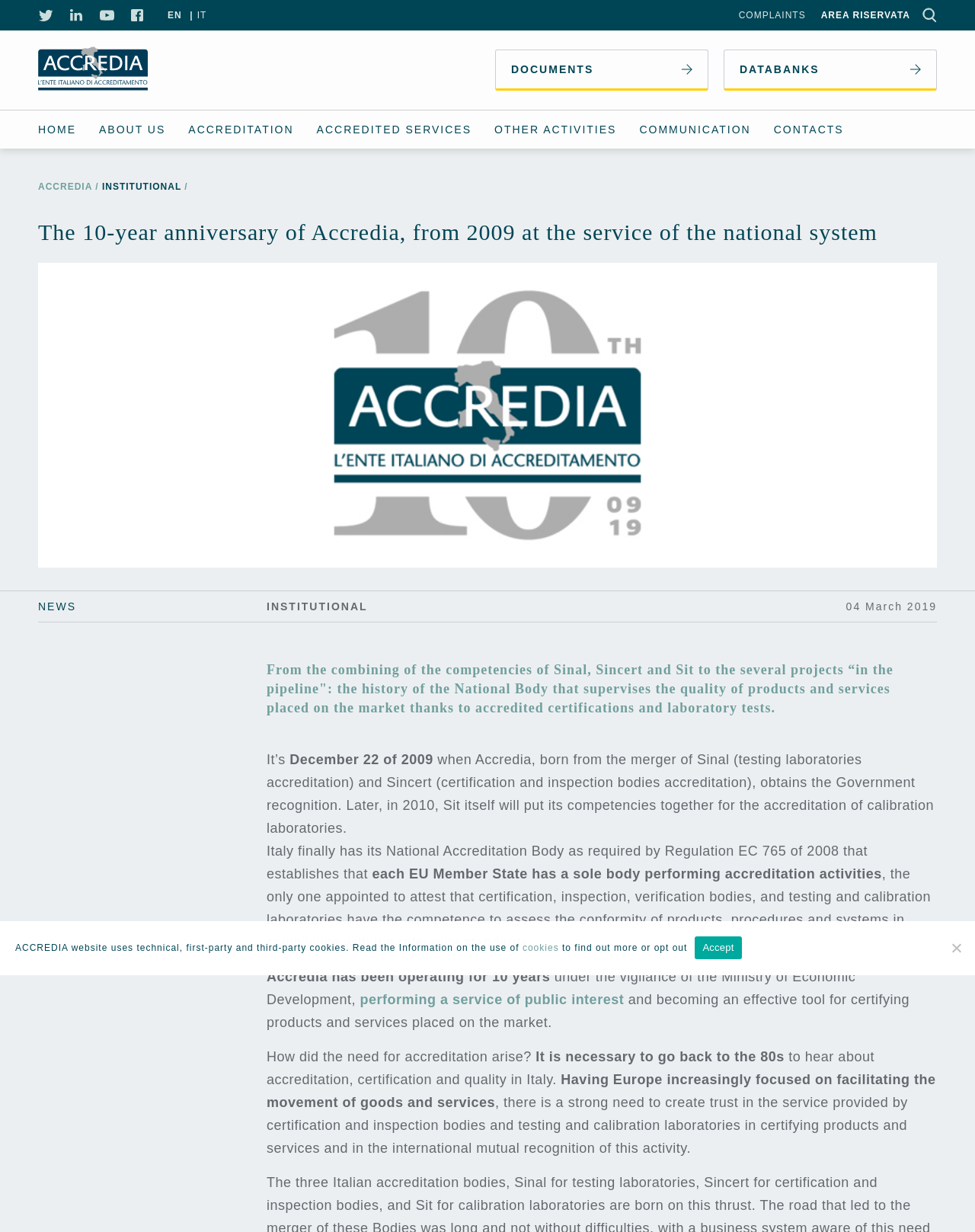Can you pinpoint the bounding box coordinates for the clickable element required for this instruction: "Learn about accreditation"? The coordinates should be four float numbers between 0 and 1, i.e., [left, top, right, bottom].

[0.193, 0.09, 0.301, 0.121]